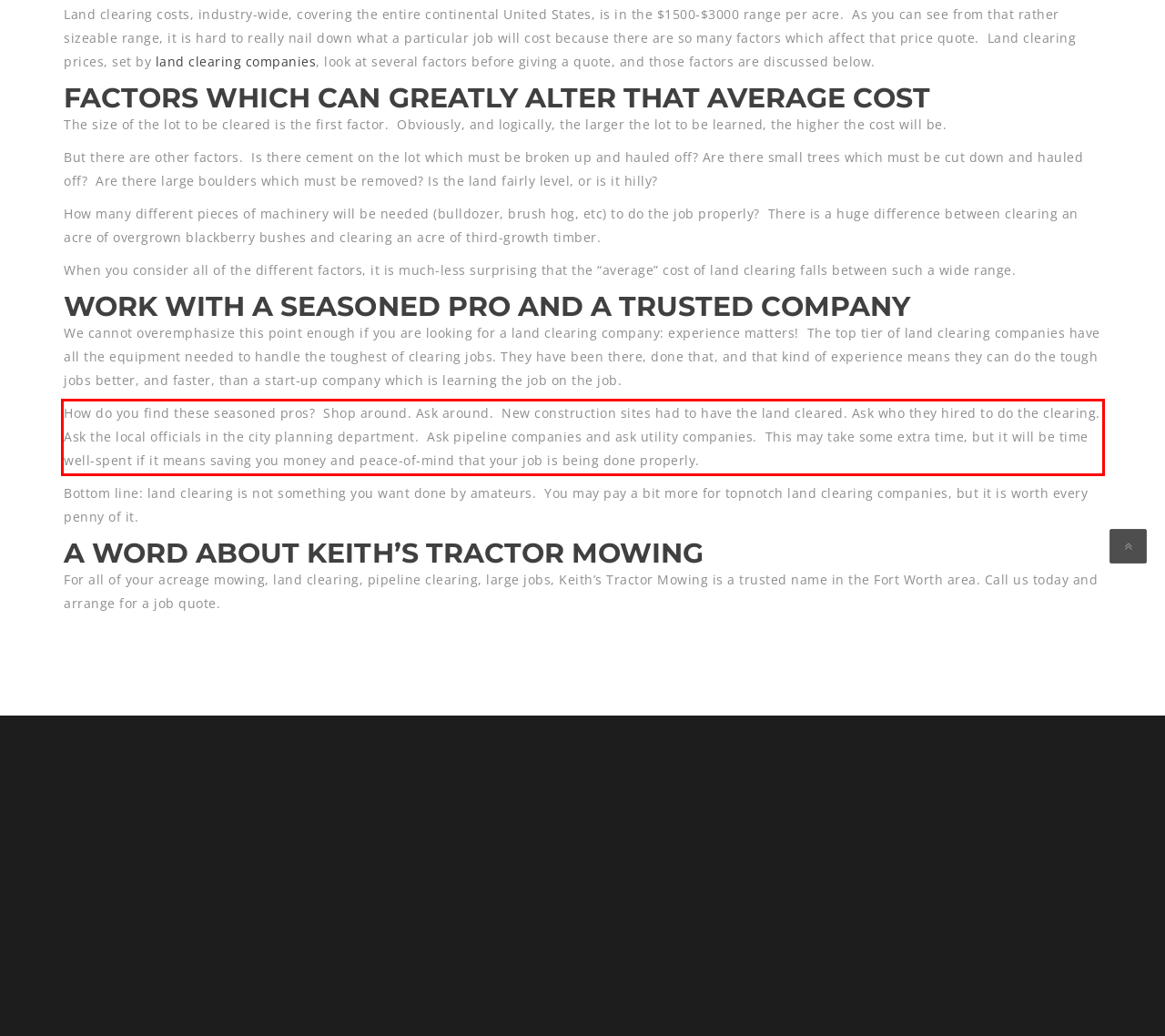Within the screenshot of the webpage, there is a red rectangle. Please recognize and generate the text content inside this red bounding box.

How do you find these seasoned pros? Shop around. Ask around. New construction sites had to have the land cleared. Ask who they hired to do the clearing. Ask the local officials in the city planning department. Ask pipeline companies and ask utility companies. This may take some extra time, but it will be time well-spent if it means saving you money and peace-of-mind that your job is being done properly.